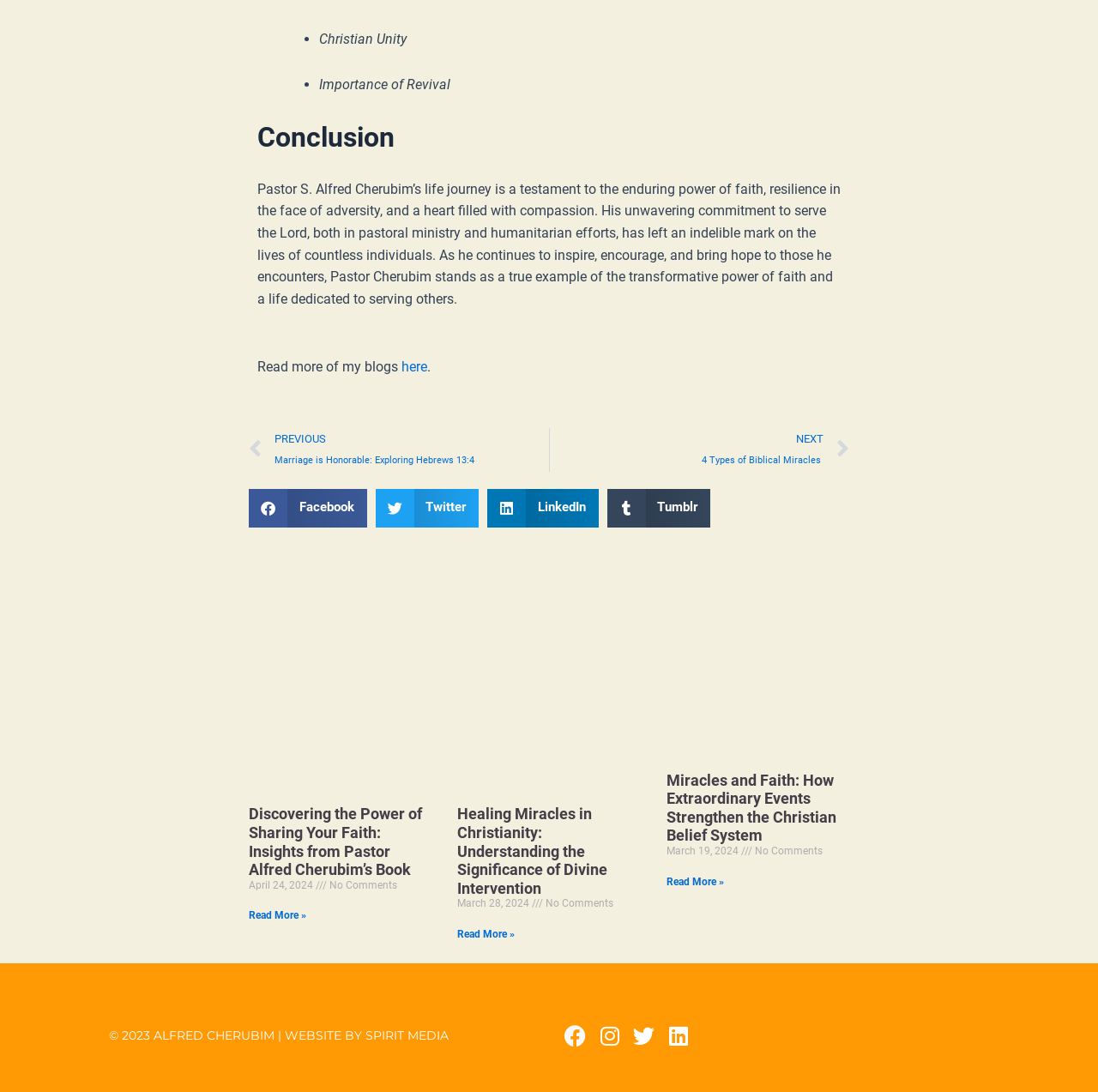Respond to the following question using a concise word or phrase: 
What is the date of the latest article?

April 24, 2024